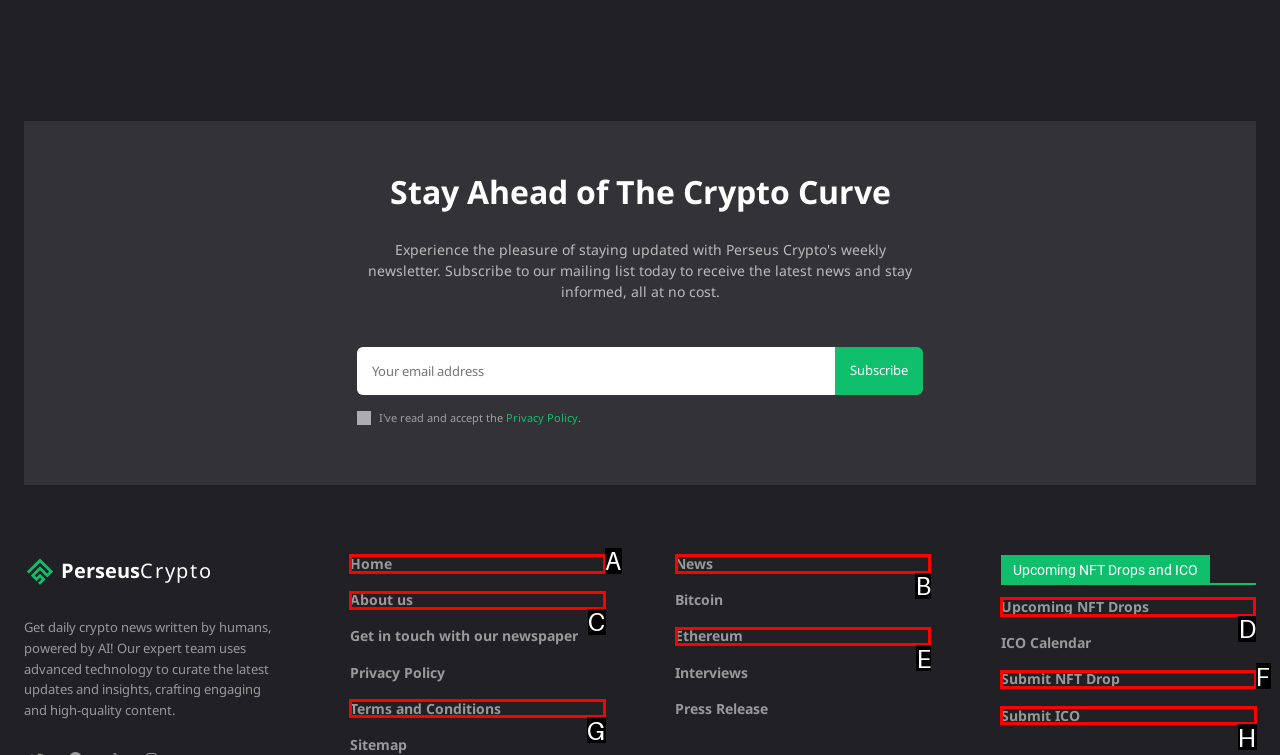Determine which HTML element to click on in order to complete the action: Learn about upcoming NFT Drops.
Reply with the letter of the selected option.

D